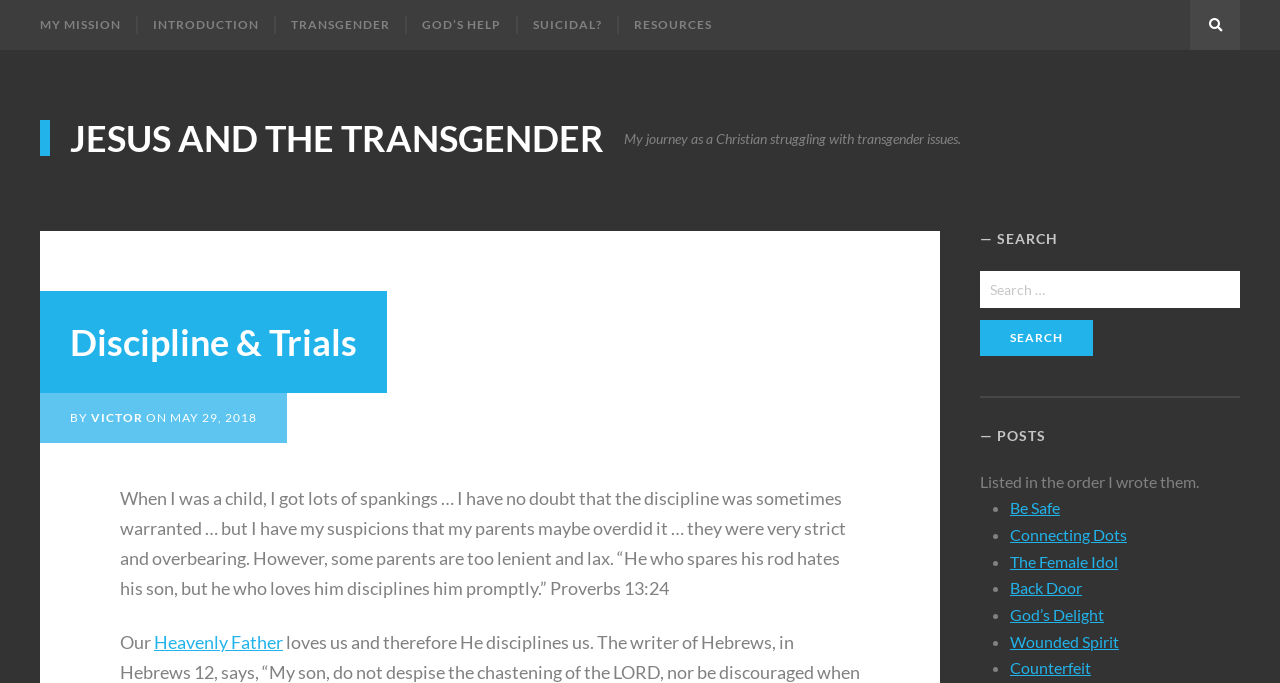Identify the bounding box of the UI element described as follows: "Resources". Provide the coordinates as four float numbers in the range of 0 to 1 [left, top, right, bottom].

[0.482, 0.023, 0.568, 0.05]